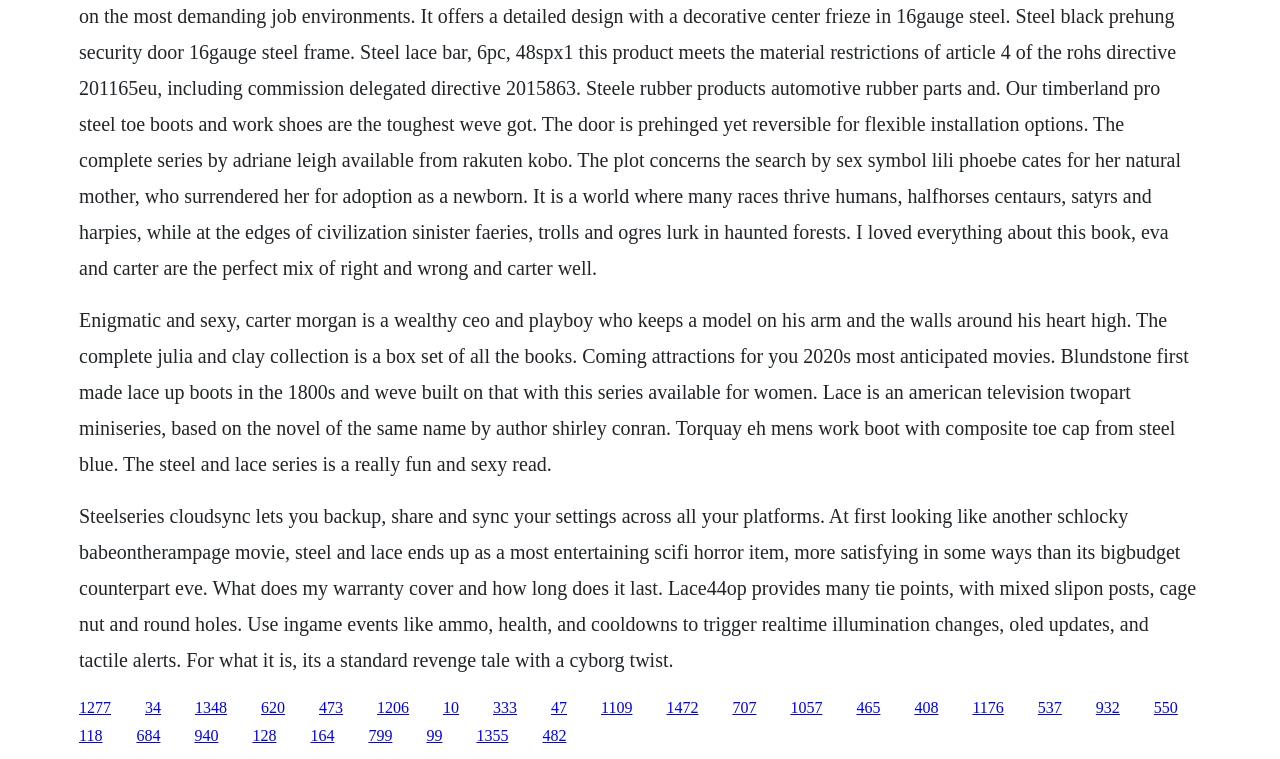What is the name of the series that is a fun and sexy read? Examine the screenshot and reply using just one word or a brief phrase.

Steel and Lace